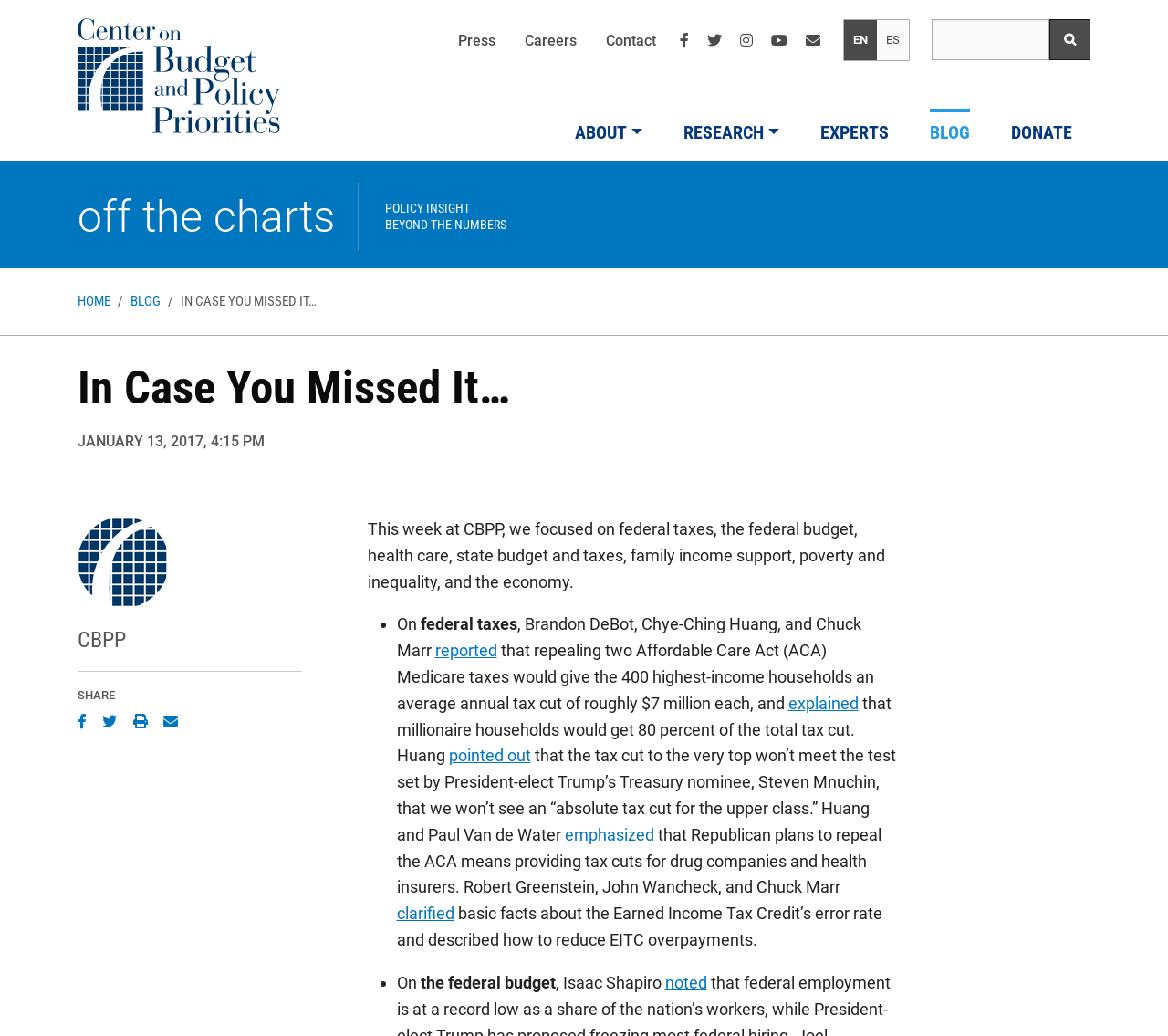Illustrate the webpage with a detailed description.

The webpage is from the Center on Budget and Policy Priorities (CBPP) and features a weekly roundup of articles and research. At the top, there is a banner with a site header, navigation menus, and a search bar. The navigation menus include links to "Home", "Press", "Careers", and "Contact", as well as social media links to Facebook, Twitter, Instagram, and YouTube.

Below the banner, there is a main navigation section with links to "ABOUT", "RESEARCH", "EXPERTS", "BLOG", and "DONATE". The "BLOG" section is highlighted, indicating that the current page is a blog post.

The main content of the page is a blog post titled "In Case You Missed It…", which summarizes the week's research and articles from CBPP. The post is divided into sections, each with a brief summary of a research article or report. The sections are separated by bullet points, and each section includes links to the full articles.

The first section discusses federal taxes, the federal budget, and healthcare, with links to articles on the impact of repealing Affordable Care Act Medicare taxes and the effects of Republican plans to repeal the ACA. The second section focuses on the federal budget, with an article on the error rate of the Earned Income Tax Credit.

At the bottom of the page, there are links to share the article on social media, as well as a "SHARE" button. There is also a section with a logo and a heading "CBPP", which appears to be a footer section.

Throughout the page, there are several images, including a logo for CBPP and icons for social media links. The overall layout is clean and easy to navigate, with clear headings and concise summaries of the research articles.